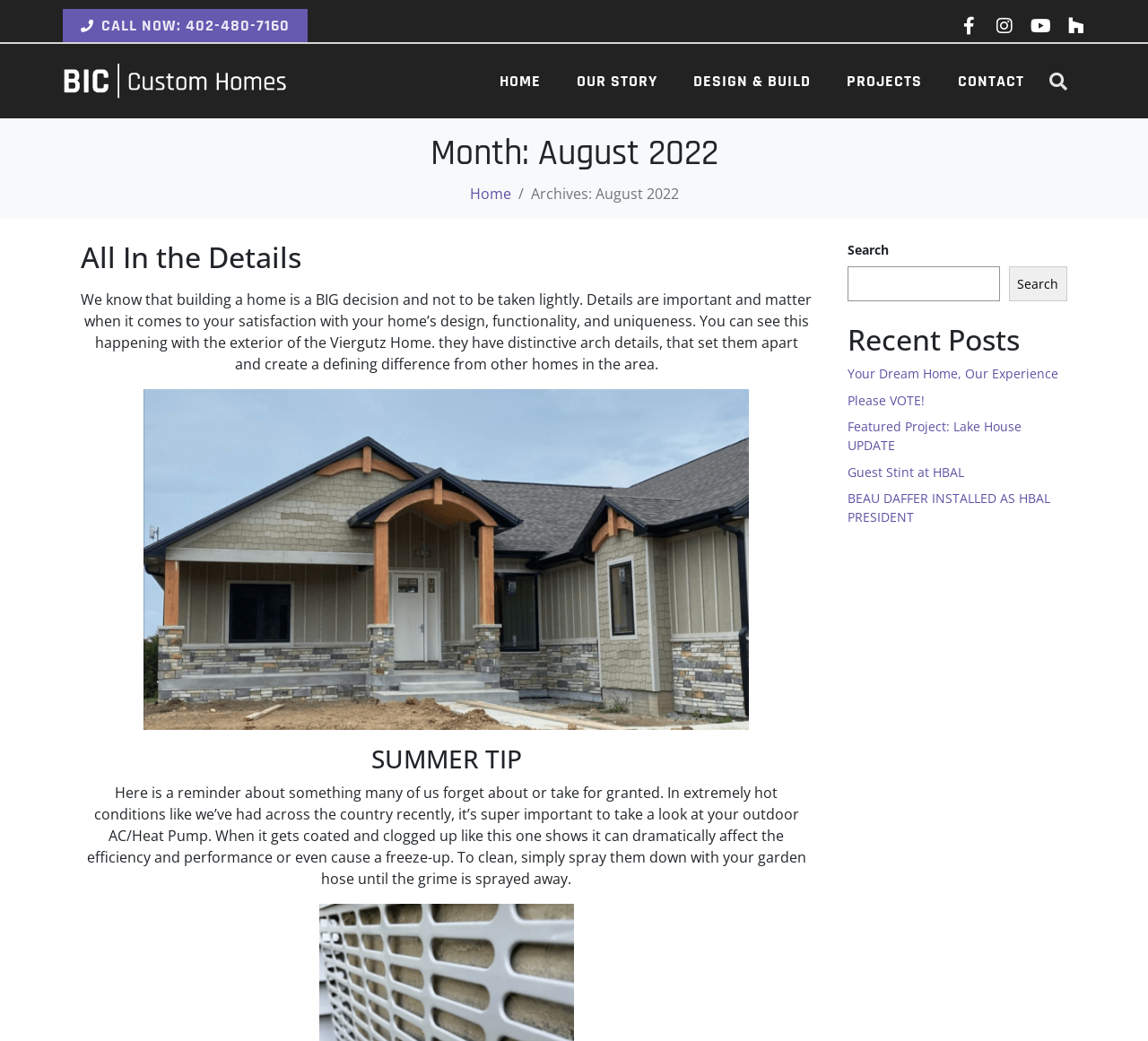What is the phone number to call?
Using the information from the image, answer the question thoroughly.

The phone number is displayed prominently at the top of the webpage, in the link 'CALL NOW: 402-480-7160'. This suggests that it is an important contact method for the company.